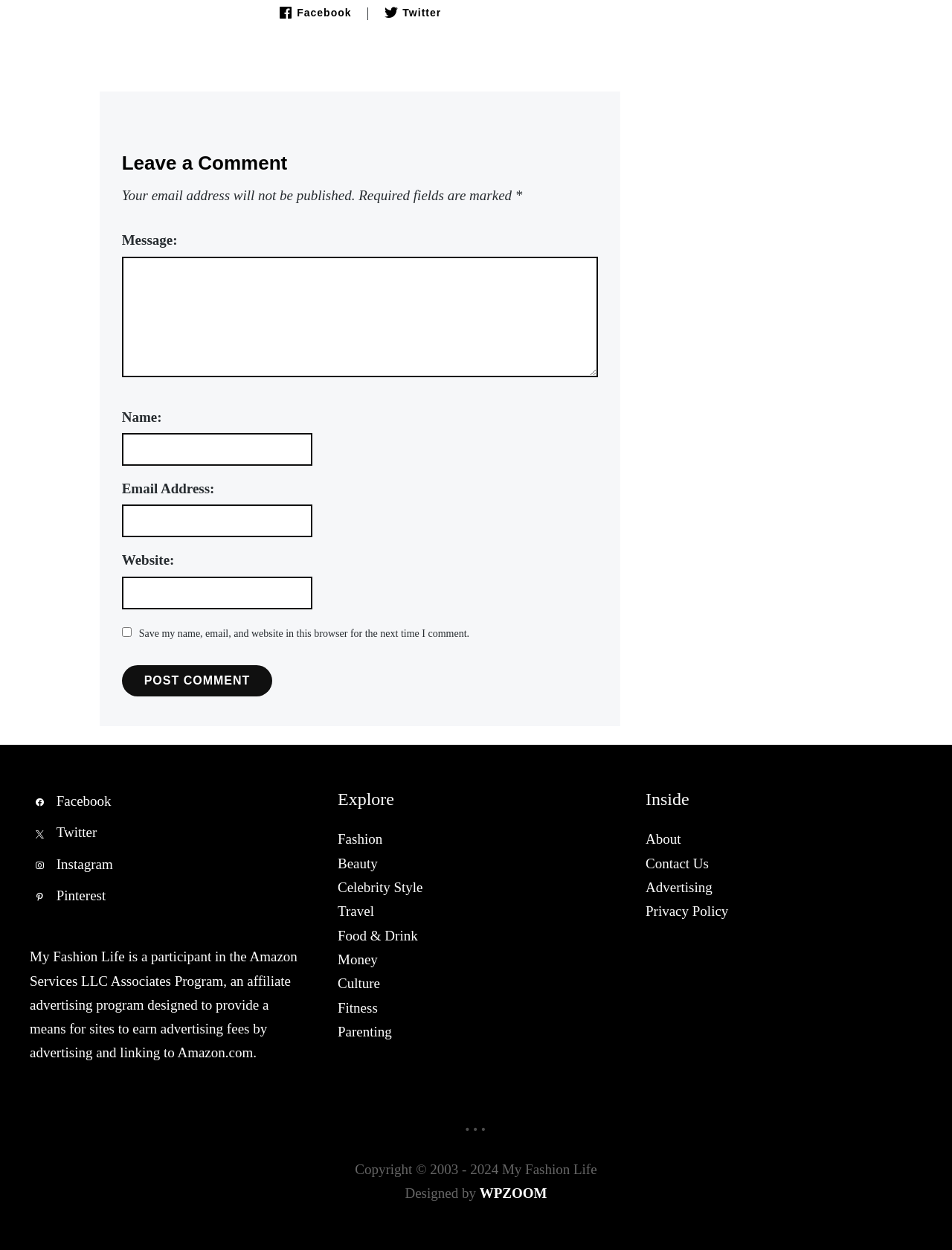Please locate the bounding box coordinates of the element's region that needs to be clicked to follow the instruction: "Post a comment". The bounding box coordinates should be provided as four float numbers between 0 and 1, i.e., [left, top, right, bottom].

[0.128, 0.532, 0.286, 0.557]